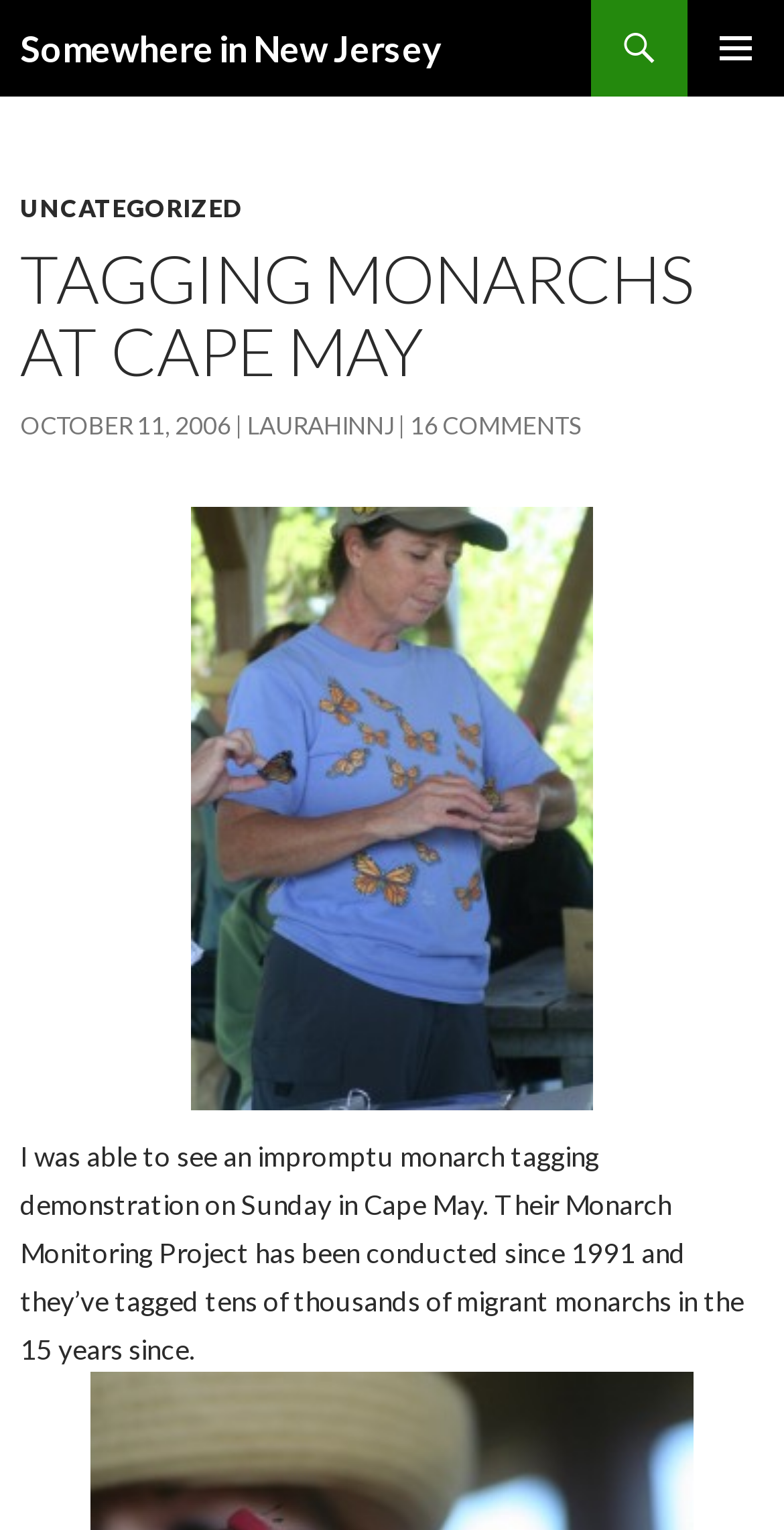Please specify the coordinates of the bounding box for the element that should be clicked to carry out this instruction: "read about TAGGING MONARCHS AT CAPE MAY". The coordinates must be four float numbers between 0 and 1, formatted as [left, top, right, bottom].

[0.026, 0.158, 0.974, 0.252]